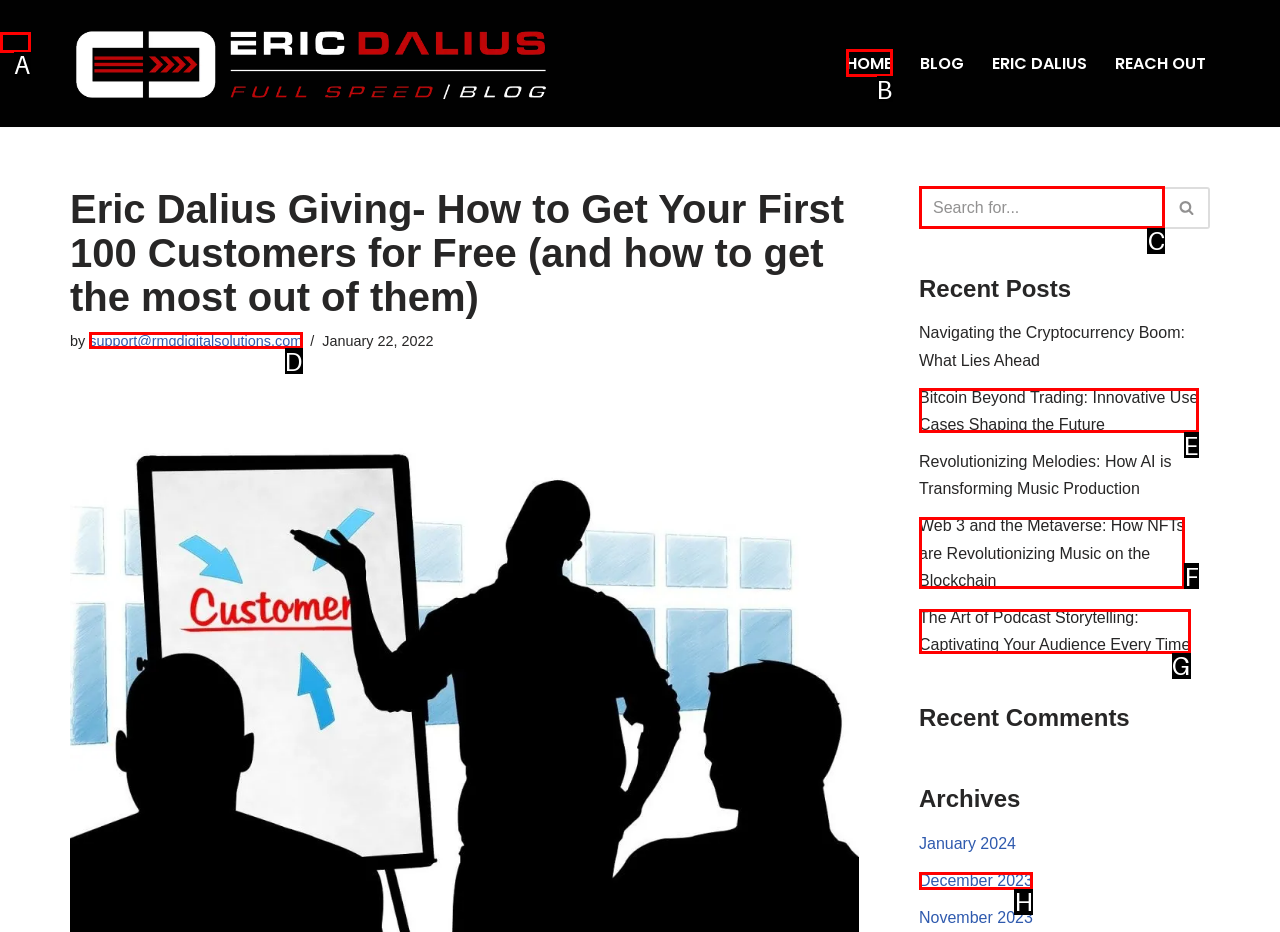Identify the correct UI element to click on to achieve the task: Click the 'Learn More' link. Provide the letter of the appropriate element directly from the available choices.

None